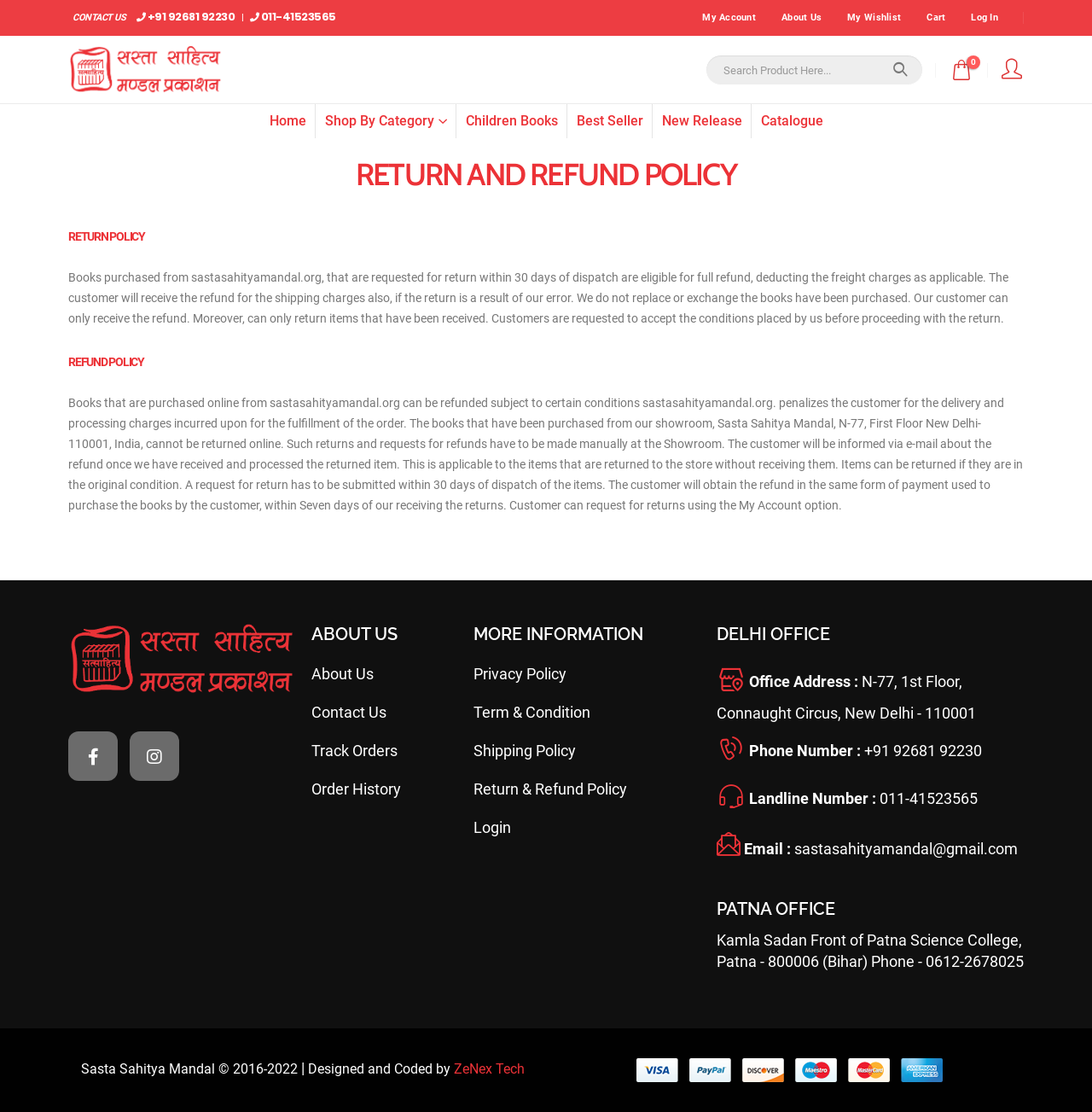Identify the coordinates of the bounding box for the element described below: "Privacy Policy". Return the coordinates as four float numbers between 0 and 1: [left, top, right, bottom].

[0.434, 0.598, 0.519, 0.614]